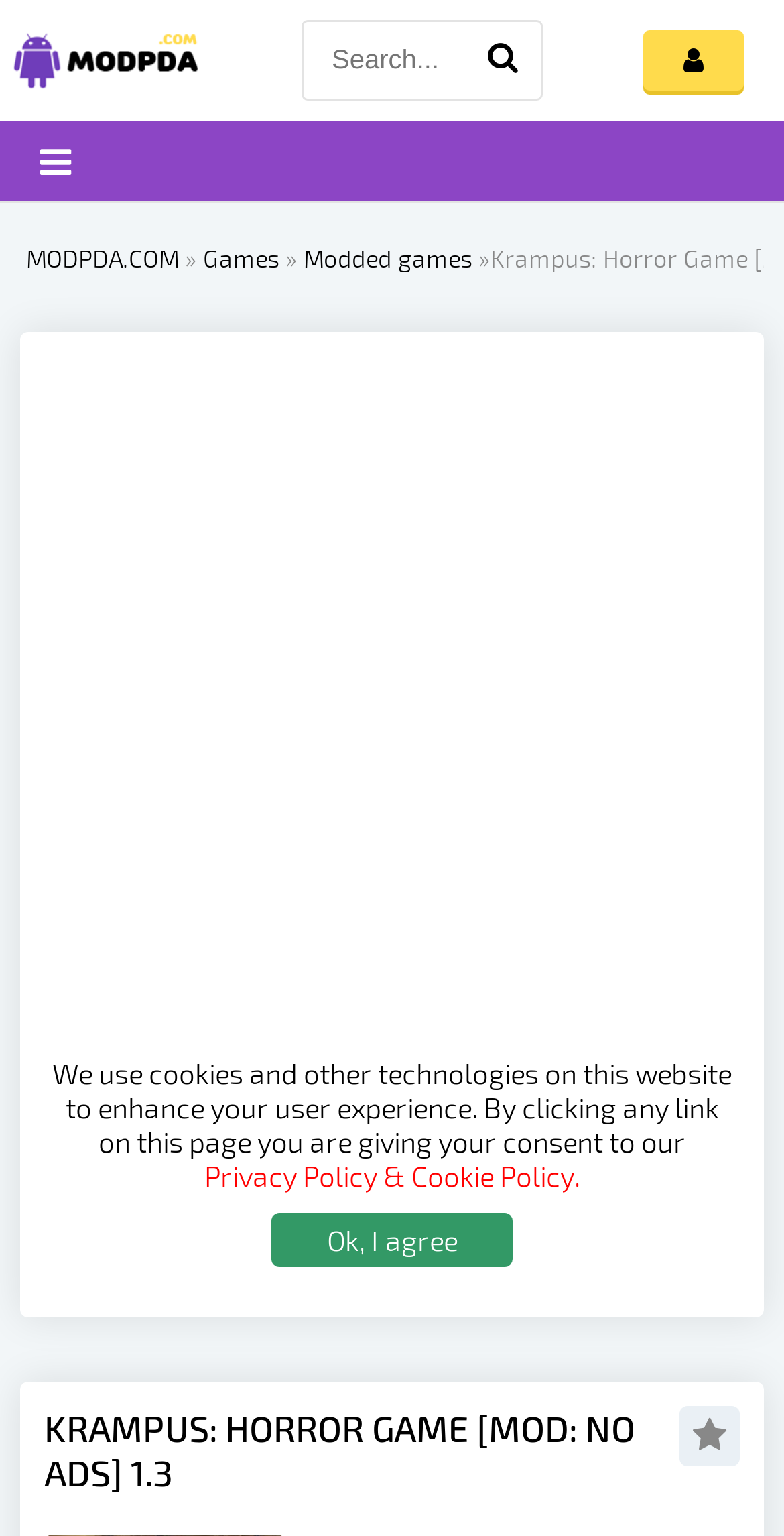Determine the bounding box coordinates of the clickable region to execute the instruction: "go to the home page". The coordinates should be four float numbers between 0 and 1, denoted as [left, top, right, bottom].

None